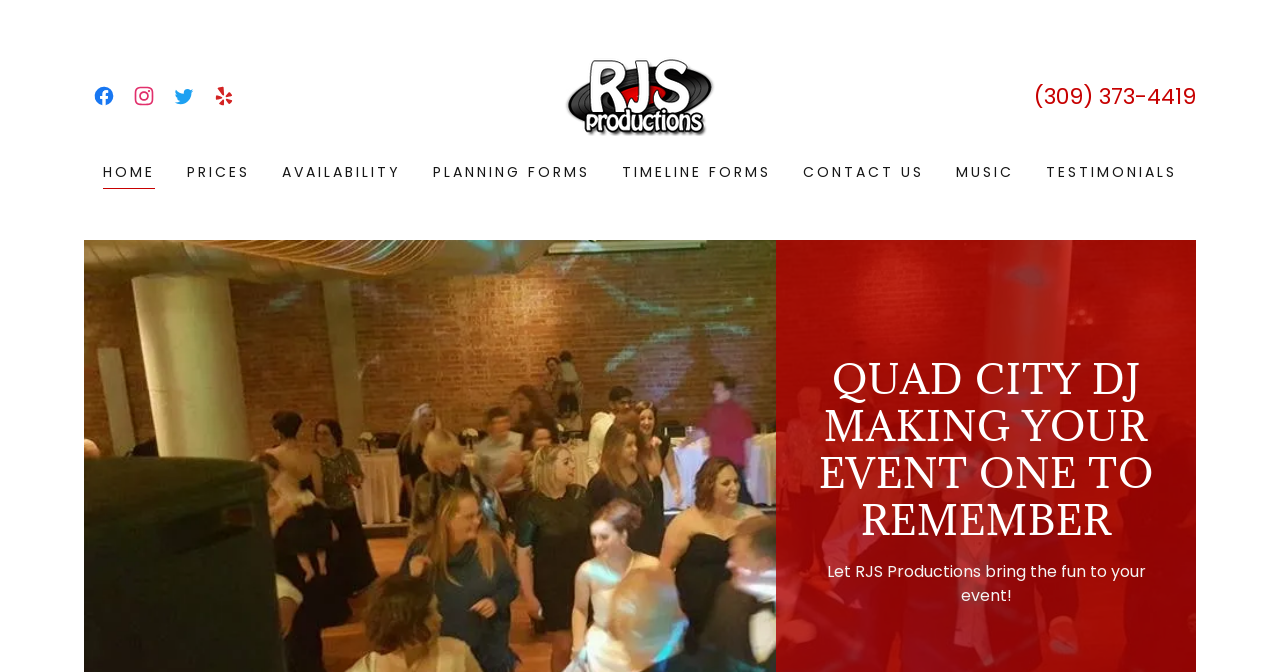What is the purpose of the website?
Answer with a single word or phrase, using the screenshot for reference.

To provide DJ services